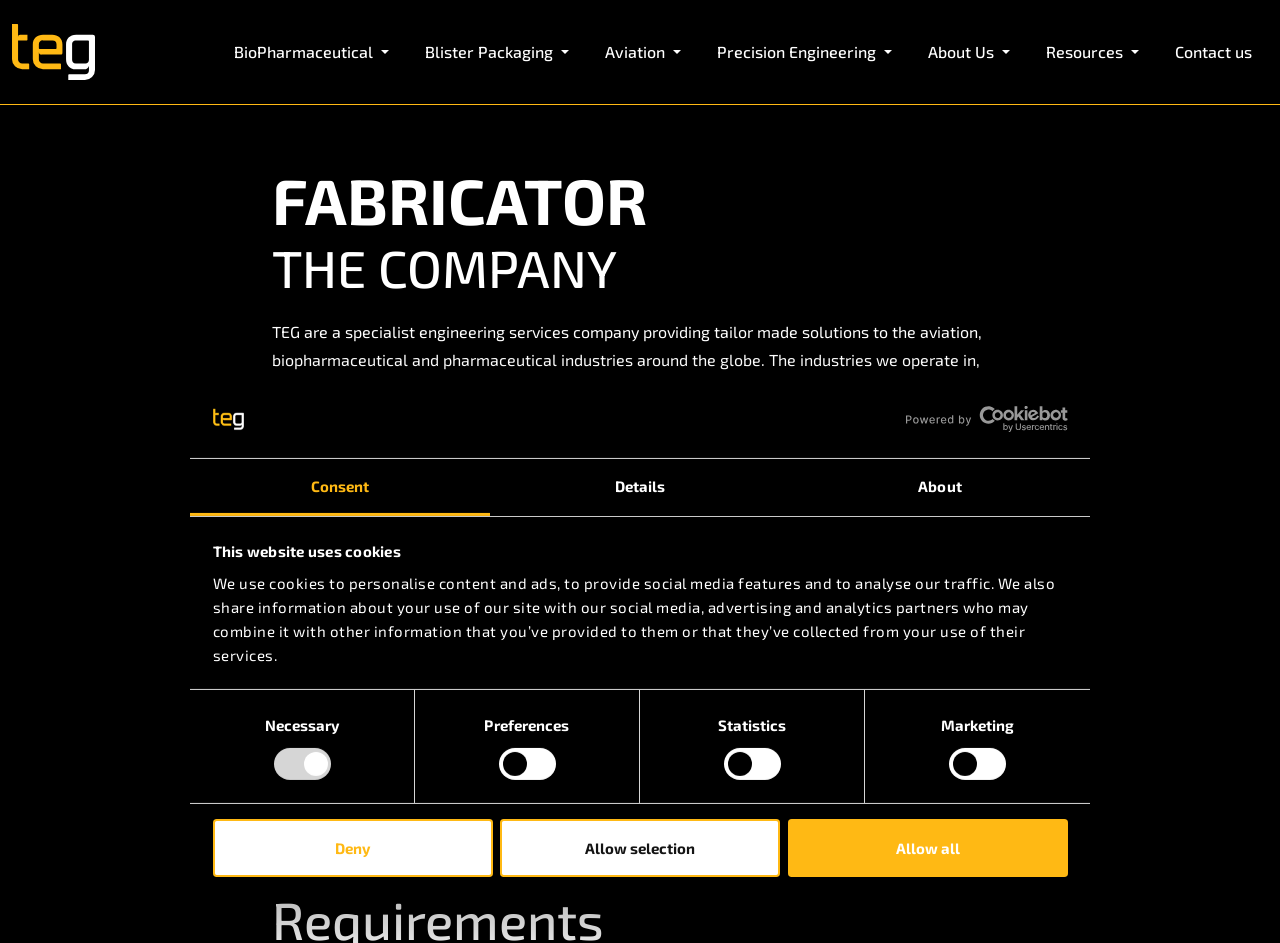Pinpoint the bounding box coordinates of the clickable area needed to execute the instruction: "Click the BioPharmaceutical button". The coordinates should be specified as four float numbers between 0 and 1, i.e., [left, top, right, bottom].

[0.17, 0.001, 0.316, 0.109]